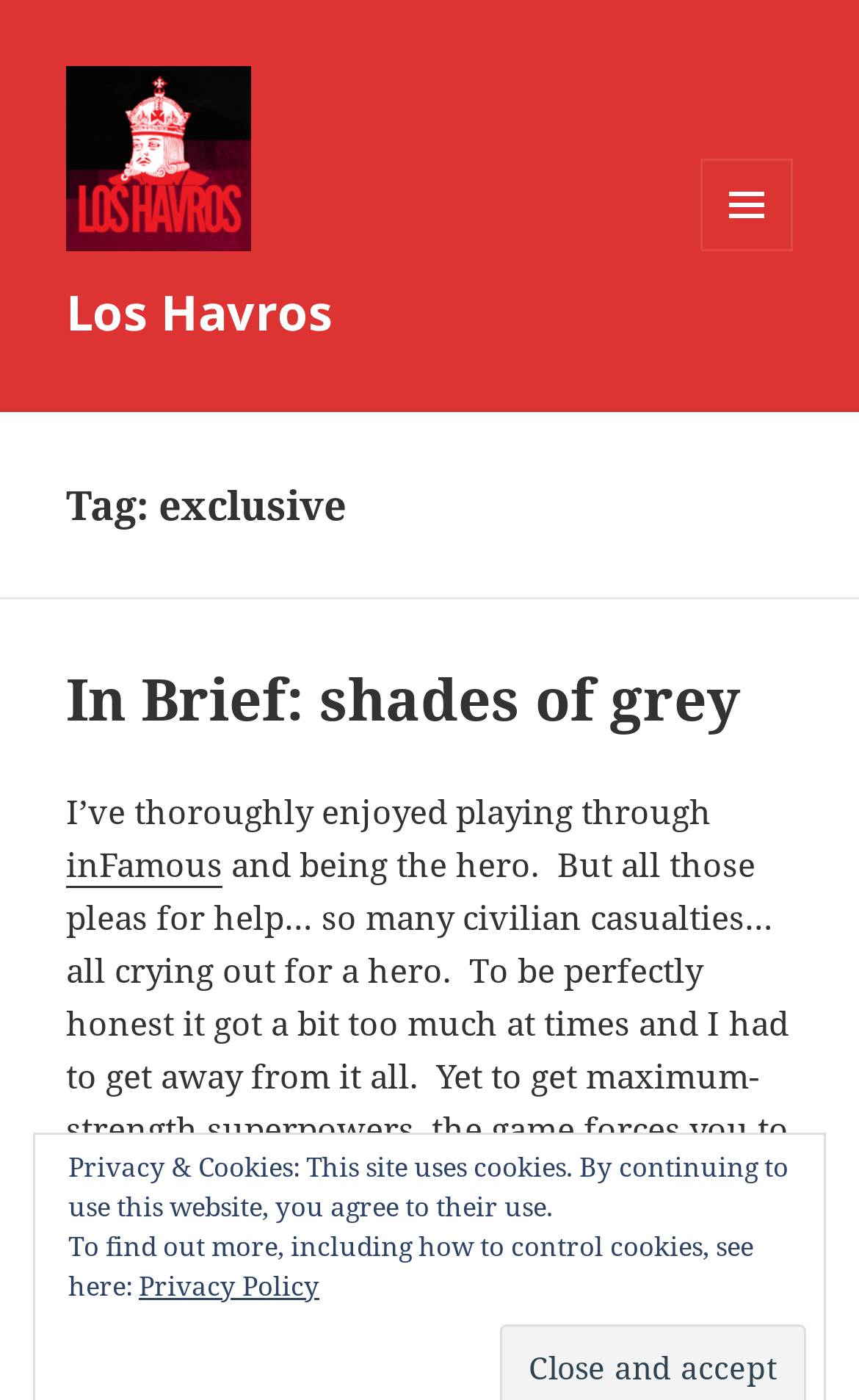Generate a thorough caption detailing the webpage content.

The webpage is about a game review, specifically about the game "inFamous" and its gameplay experience. At the top-left corner, there is a logo or image of "Los Havros" with a link to it. Below the logo, there is a heading that reads "Tag: exclusive" and another heading that says "In Brief: shades of grey". 

The main content of the webpage is a review of the game, which starts with a sentence "I’ve thoroughly enjoyed playing through" and continues to describe the gameplay experience. The review mentions the game's requirement for the player to be either extremely good or evil to achieve maximum-strength superpowers, with no shades of grey in between. 

On the top-right corner, there is a button with a menu and widgets icon. When expanded, it controls a secondary section of the webpage. 

At the bottom of the webpage, there are two paragraphs of text about privacy and cookies, with a link to the "Privacy Policy" page.